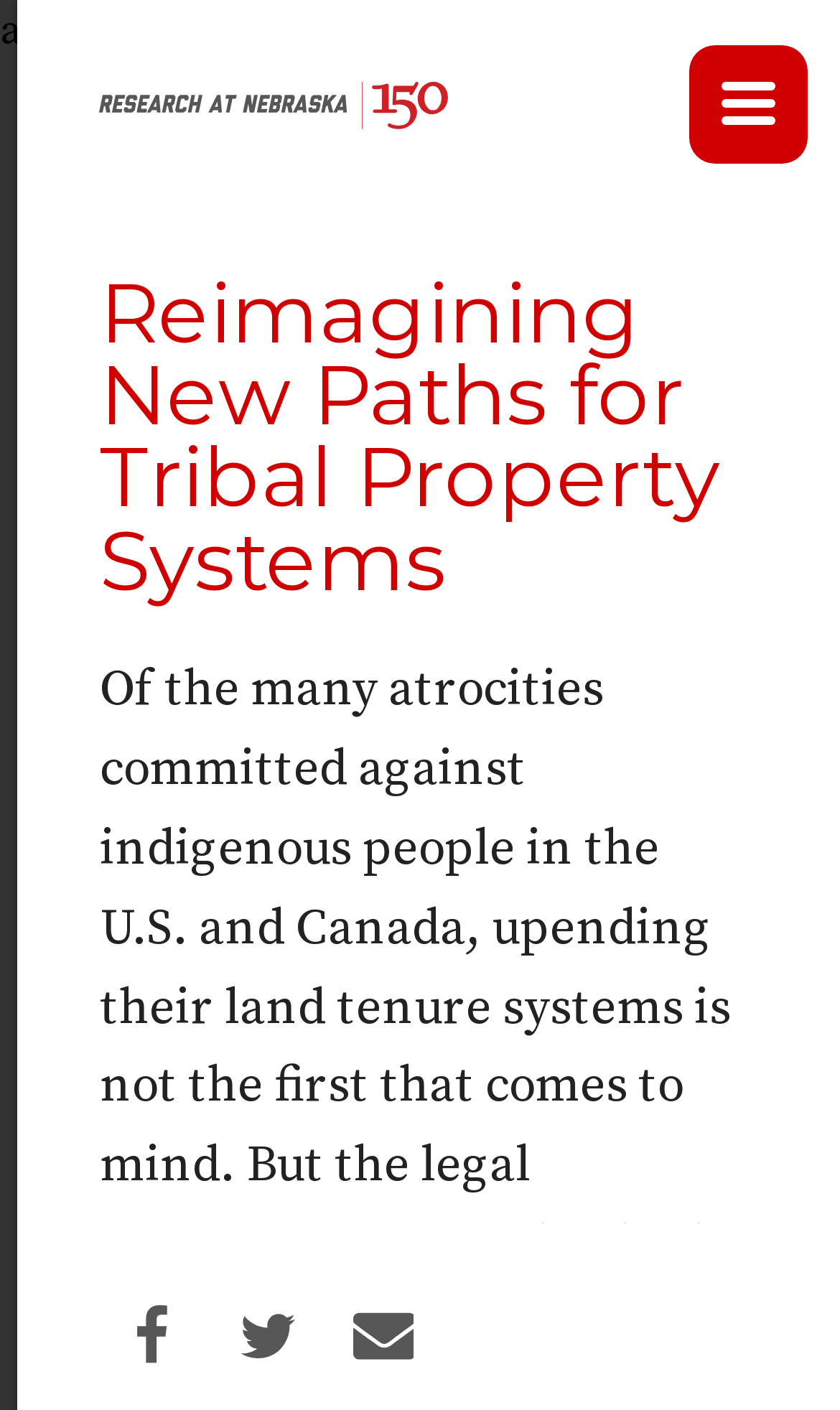Use the details in the image to answer the question thoroughly: 
How many social media sharing options are available?

I counted the number of social media sharing links at the bottom of the webpage, which are 'share on facebook', 'share on twitter', and 'share this story', and found that there are 3 options.